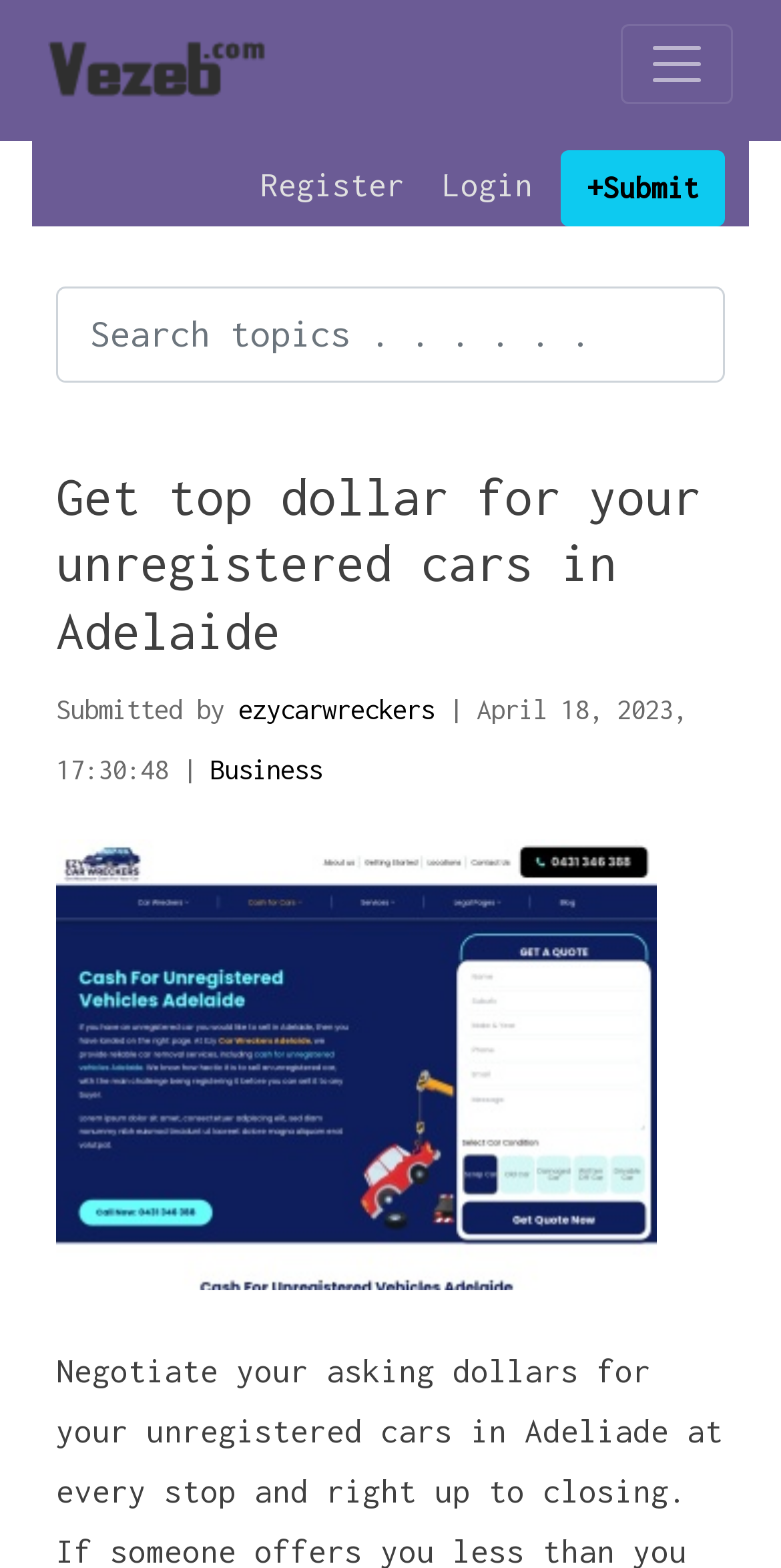Who submitted the latest content?
Refer to the image and provide a concise answer in one word or phrase.

ezycarwreckers